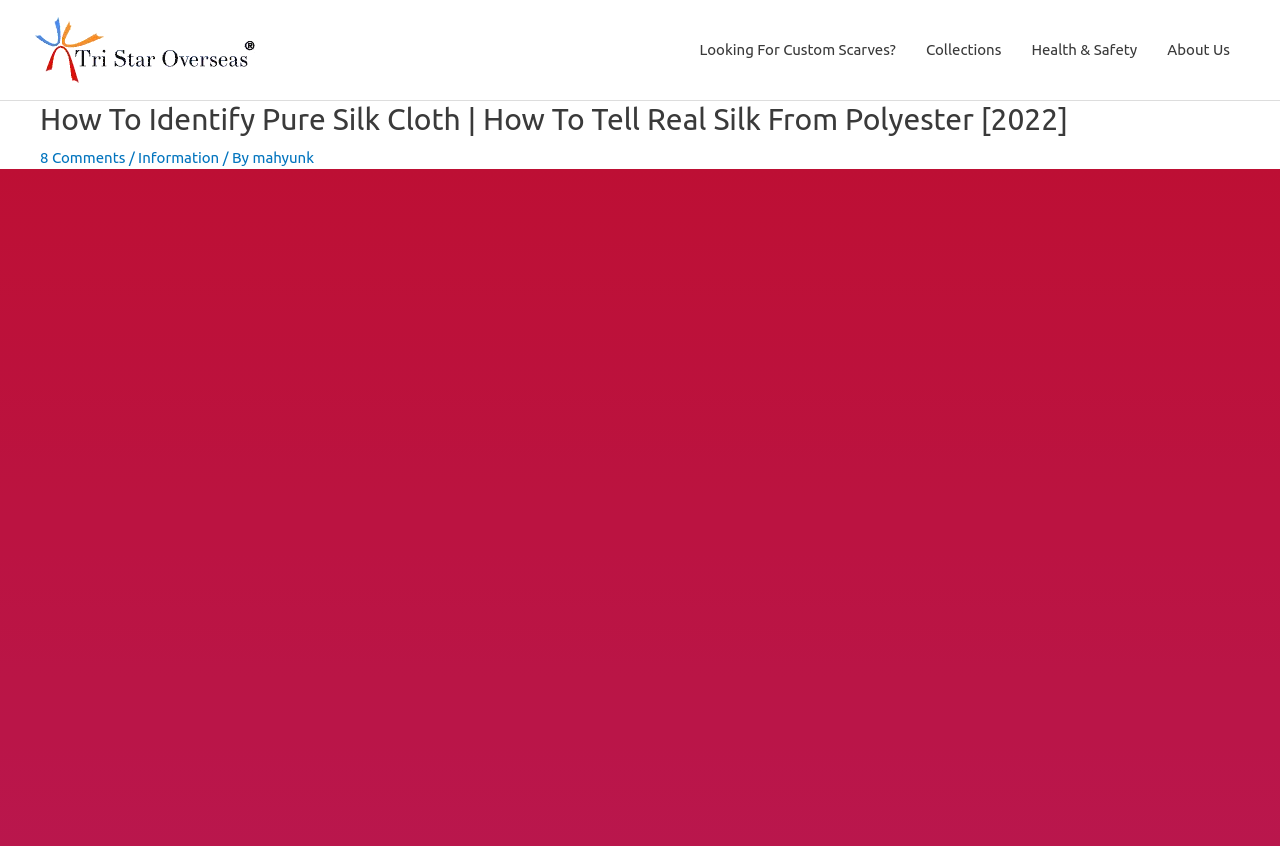Using the element description provided, determine the bounding box coordinates in the format (top-left x, top-left y, bottom-right x, bottom-right y). Ensure that all values are floating point numbers between 0 and 1. Element description: mahyunk

[0.197, 0.176, 0.245, 0.196]